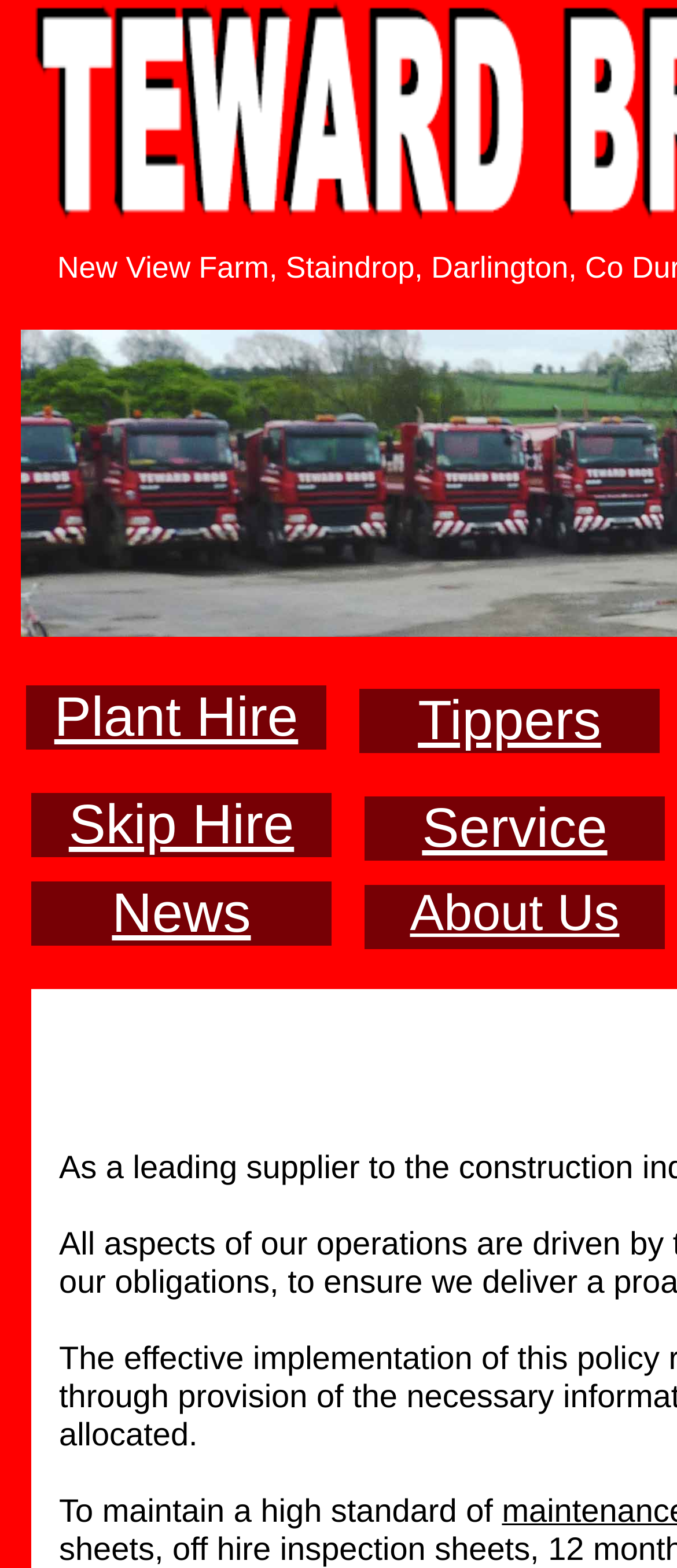Answer this question in one word or a short phrase: What other services are offered?

Service, Skip Hire